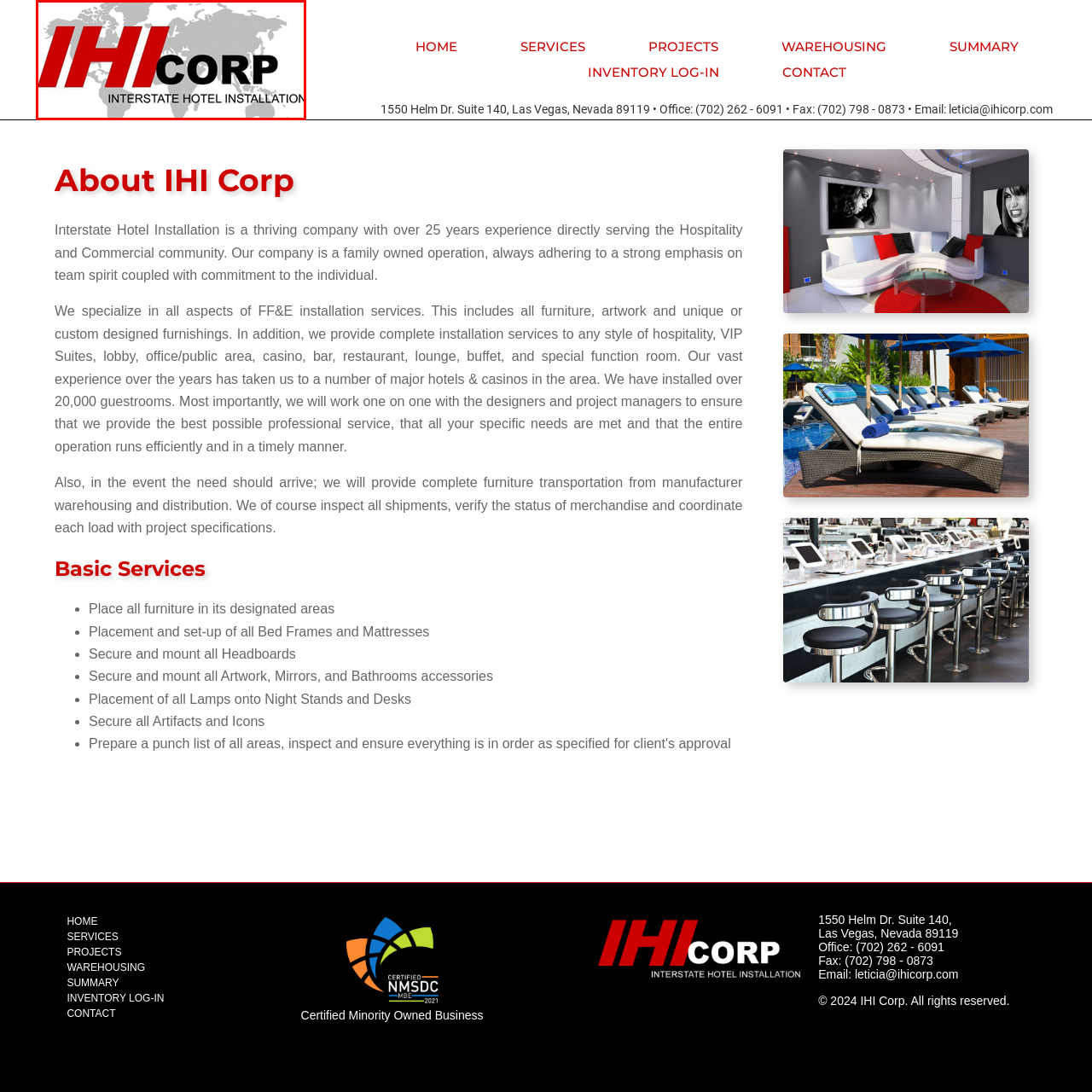Describe extensively the visual content inside the red marked area.

The image features the logo of IHI Corp, prominently displaying the name "IHI CORP" in bold red letters, accompanied by the tagline "INTERSTATE HOTEL INSTALLATION" in a sleek black font. The background showcases a subtle world map, emphasizing the company's global reach and focus on hospitality installation services. The logo reflects IHI Corp's commitment to providing comprehensive furniture and fixture (FF&E) installation solutions to the hospitality and commercial sectors, highlighting its 25 years of industry experience and dedication to quality service in a competitive market.